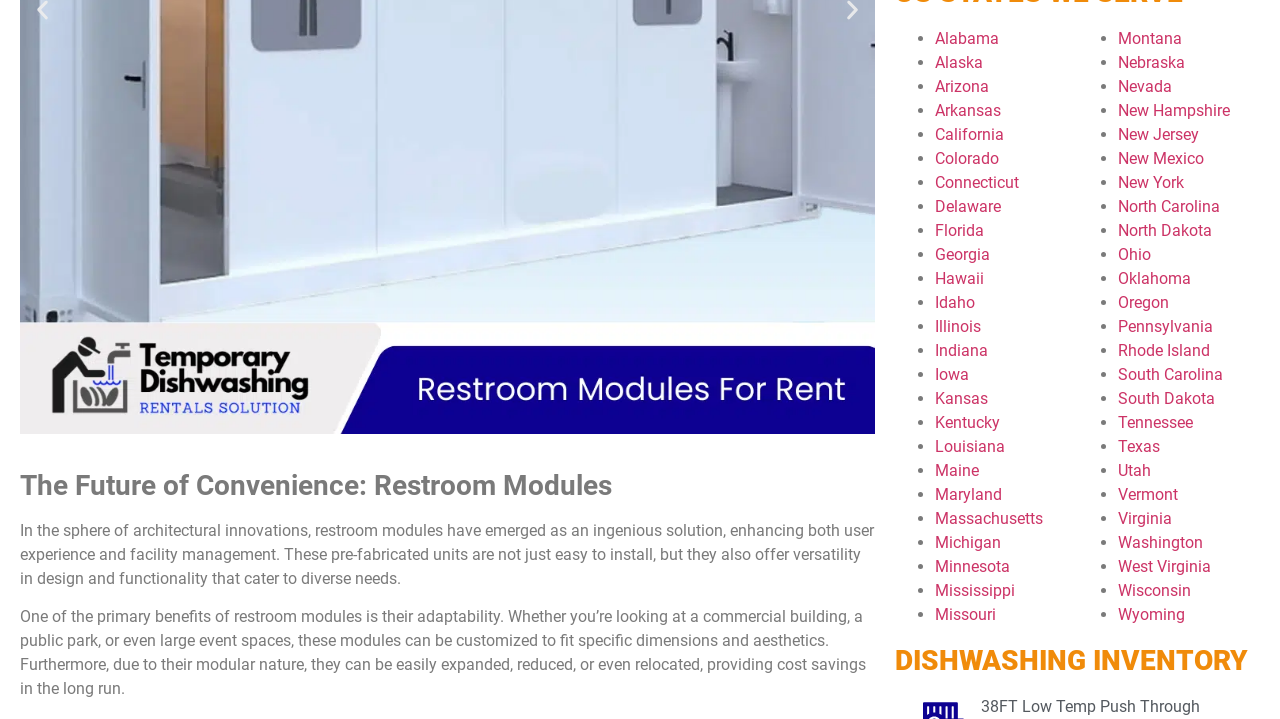Show the bounding box coordinates for the HTML element as described: "Kentucky".

[0.73, 0.575, 0.781, 0.601]